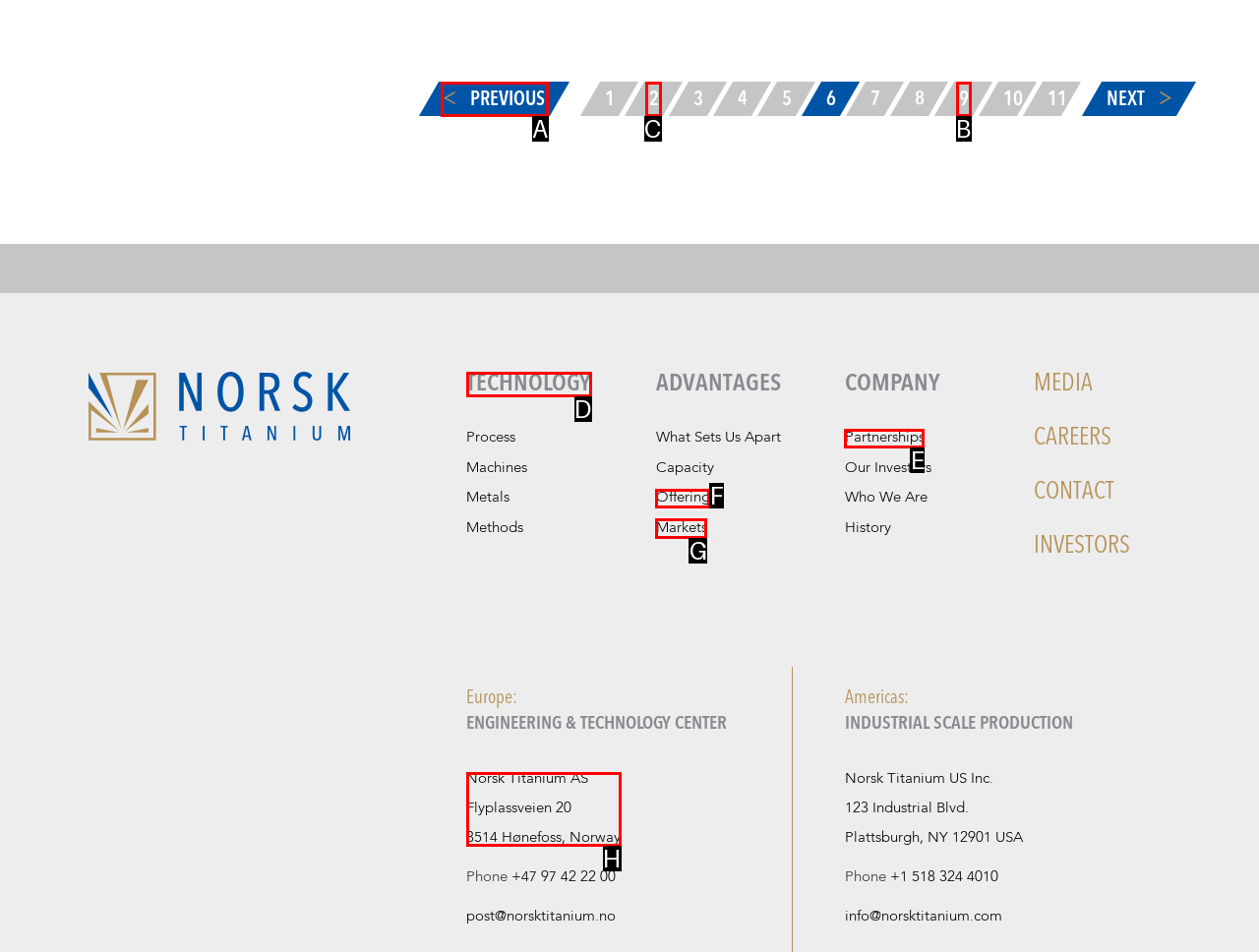Choose the letter of the element that should be clicked to complete the task: Go to page 2
Answer with the letter from the possible choices.

C